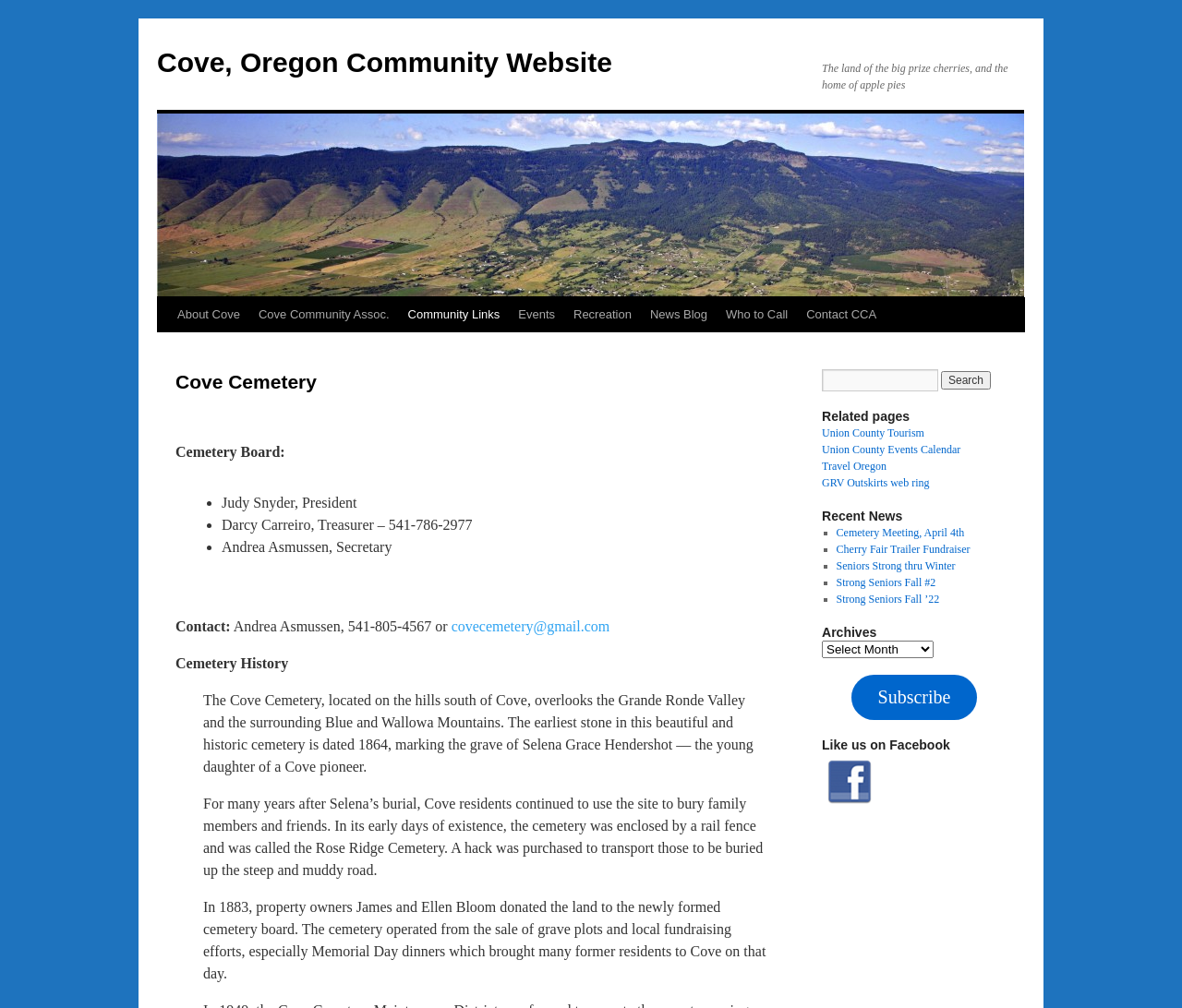Create a detailed description of the webpage's content and layout.

The webpage is about Cove Cemetery in Cove, Oregon, and it serves as a community website. At the top, there is a link to the Cove, Oregon Community Website, followed by a tagline that reads "The land of the big prize cherries, and the home of apple pies." Below this, there is a "Skip to content" link.

The main navigation menu is located on the left side of the page, featuring links to various sections such as "About Cove", "Cove Community Assoc.", "Community Links", "Events", "Recreation", "News Blog", "Who to Call", and "Contact CCA".

The main content area is divided into two sections. On the left, there is a heading that reads "Cove Cemetery", followed by information about the cemetery board, including its members and their contact details. Below this, there is a section about the cemetery's history, which includes a brief description of its location and a few paragraphs about its early days, including the donation of land by James and Ellen Bloom in 1883.

On the right side of the page, there is a search bar with a "Search" button. Below this, there are three sections: "Related pages", "Recent News", and "Archives". The "Related pages" section features links to external websites such as Union County Tourism, Union County Events Calendar, Travel Oregon, and GRV Outskirts web ring. The "Recent News" section lists several news articles with links, including "Cemetery Meeting, April 4th", "Cherry Fair Trailer Fundraiser", and "Seniors Strong thru Winter". The "Archives" section features a combobox with a dropdown menu and a "Subscribe" link.

At the bottom of the page, there is a heading that reads "Like us on Facebook", followed by a Facebook link with an image.